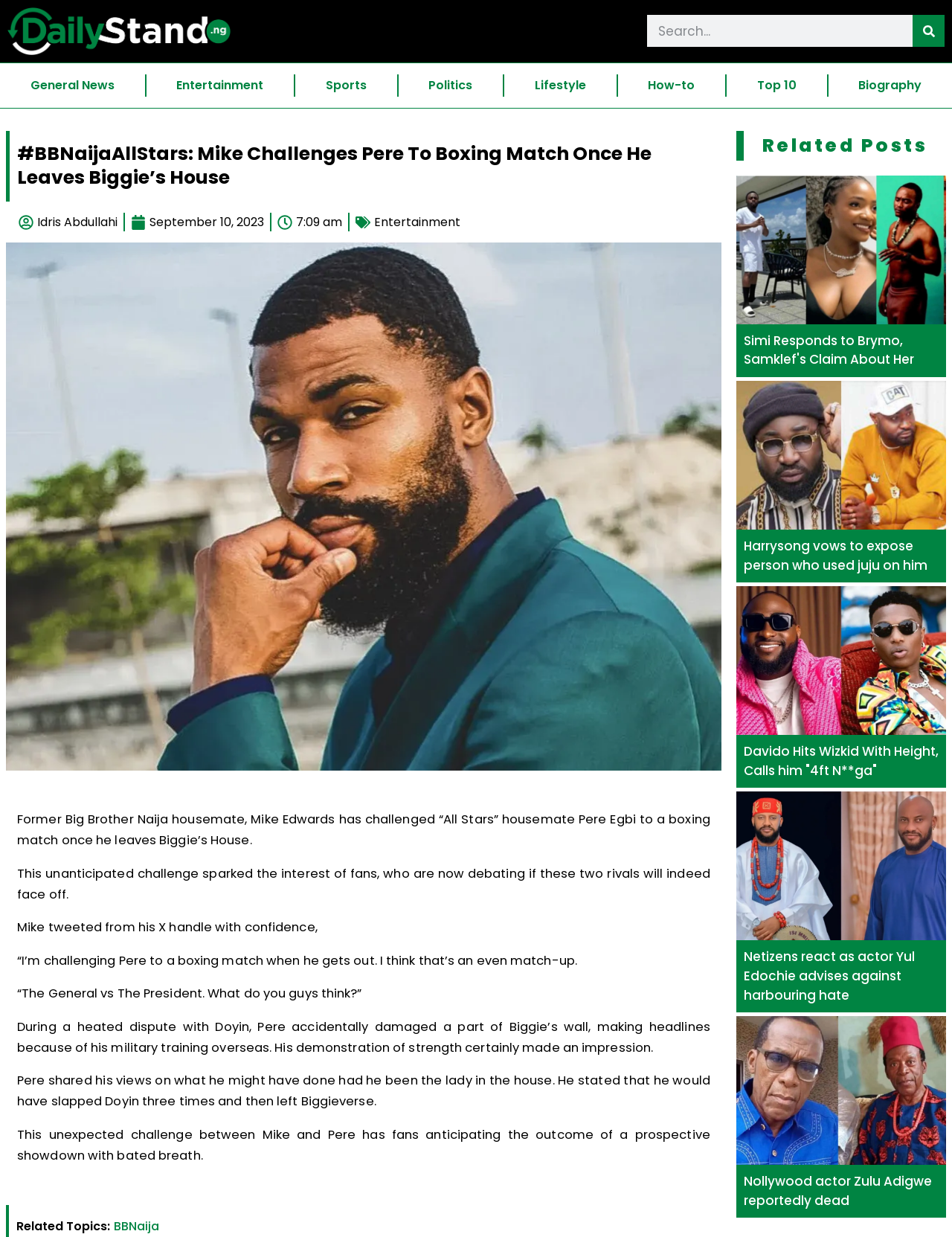Locate the bounding box coordinates of the element I should click to achieve the following instruction: "Read Mike's tweet".

[0.018, 0.743, 0.333, 0.757]